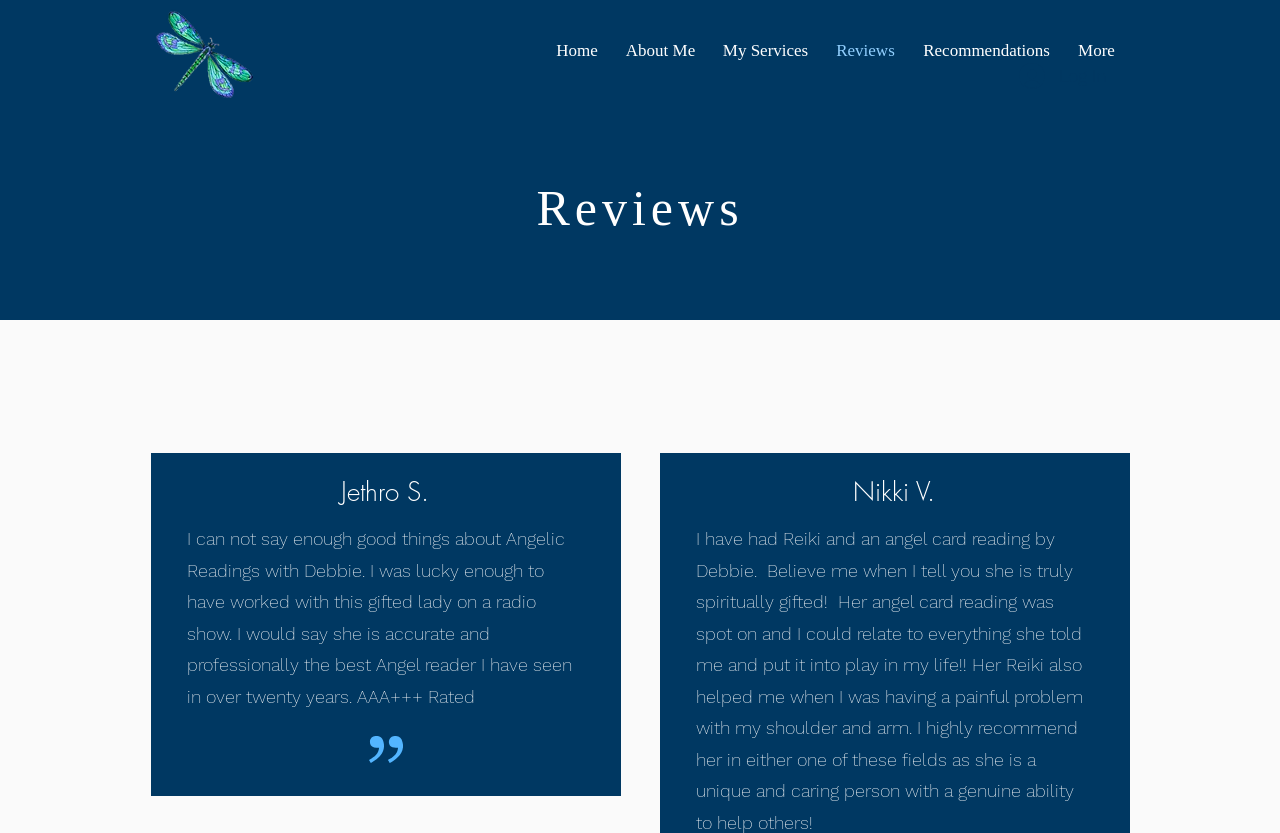What is the name of the service provider?
Using the image, give a concise answer in the form of a single word or short phrase.

Debbie